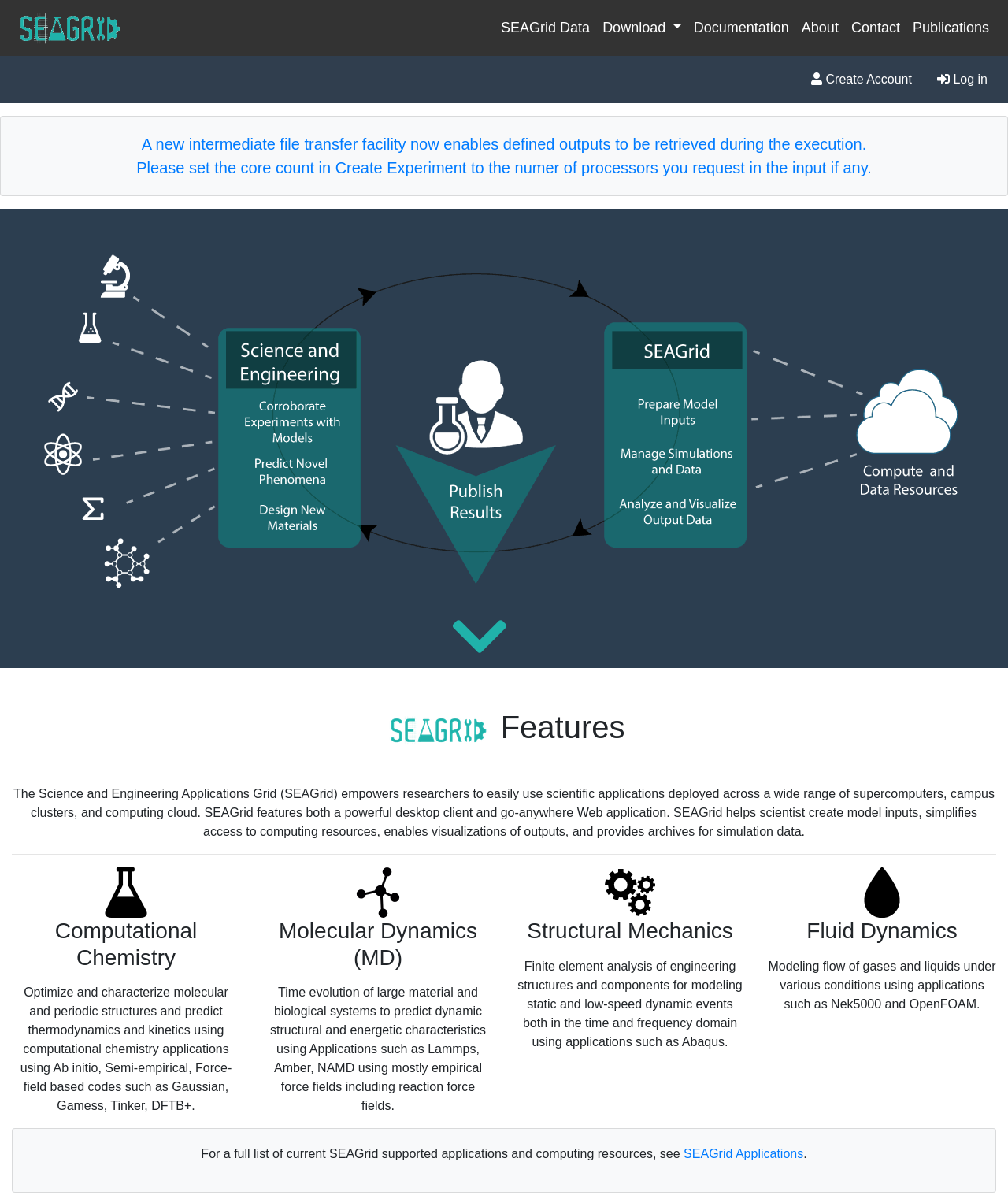Determine the bounding box coordinates for the clickable element to execute this instruction: "Find your local mediator". Provide the coordinates as four float numbers between 0 and 1, i.e., [left, top, right, bottom].

None